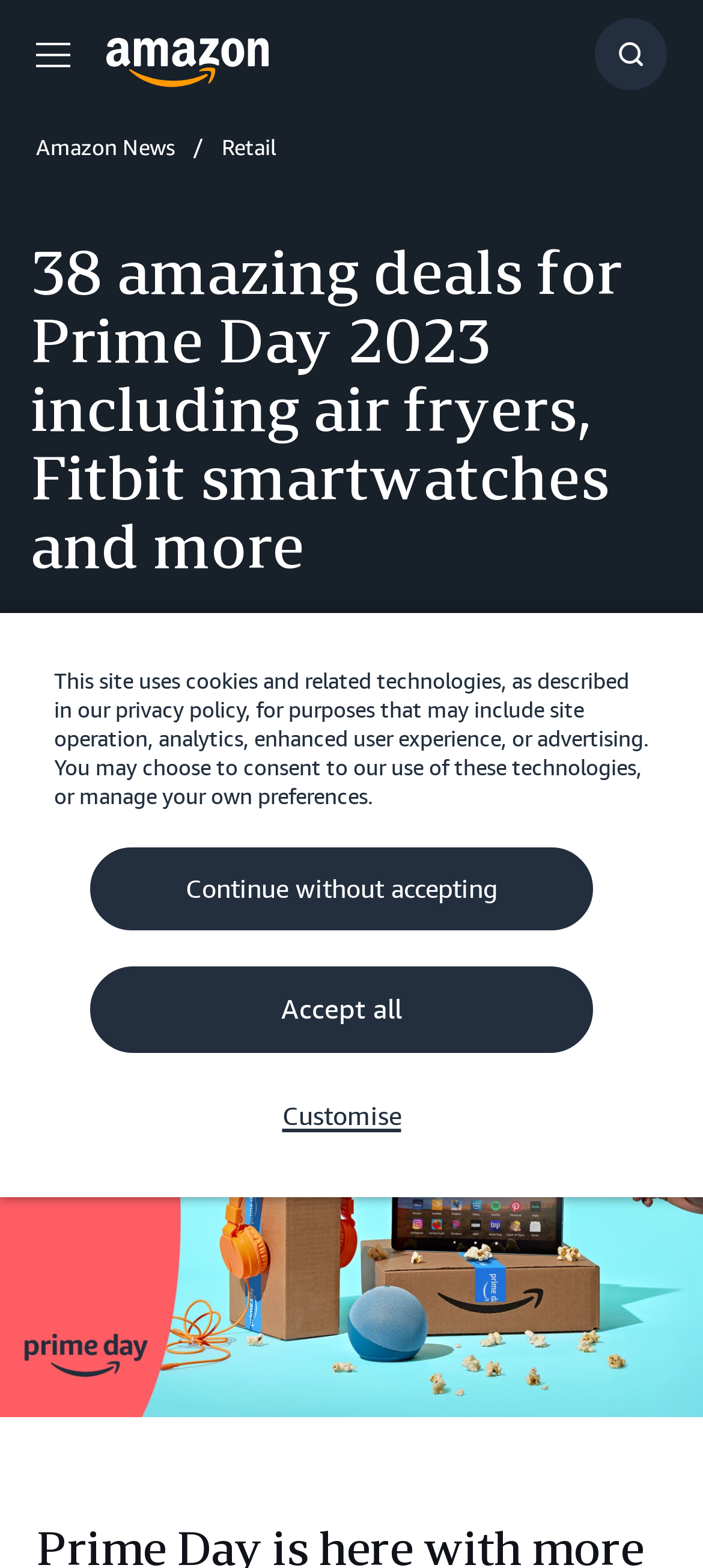What is the shape of the Facebook share icon?
Based on the screenshot, answer the question with a single word or phrase.

Group